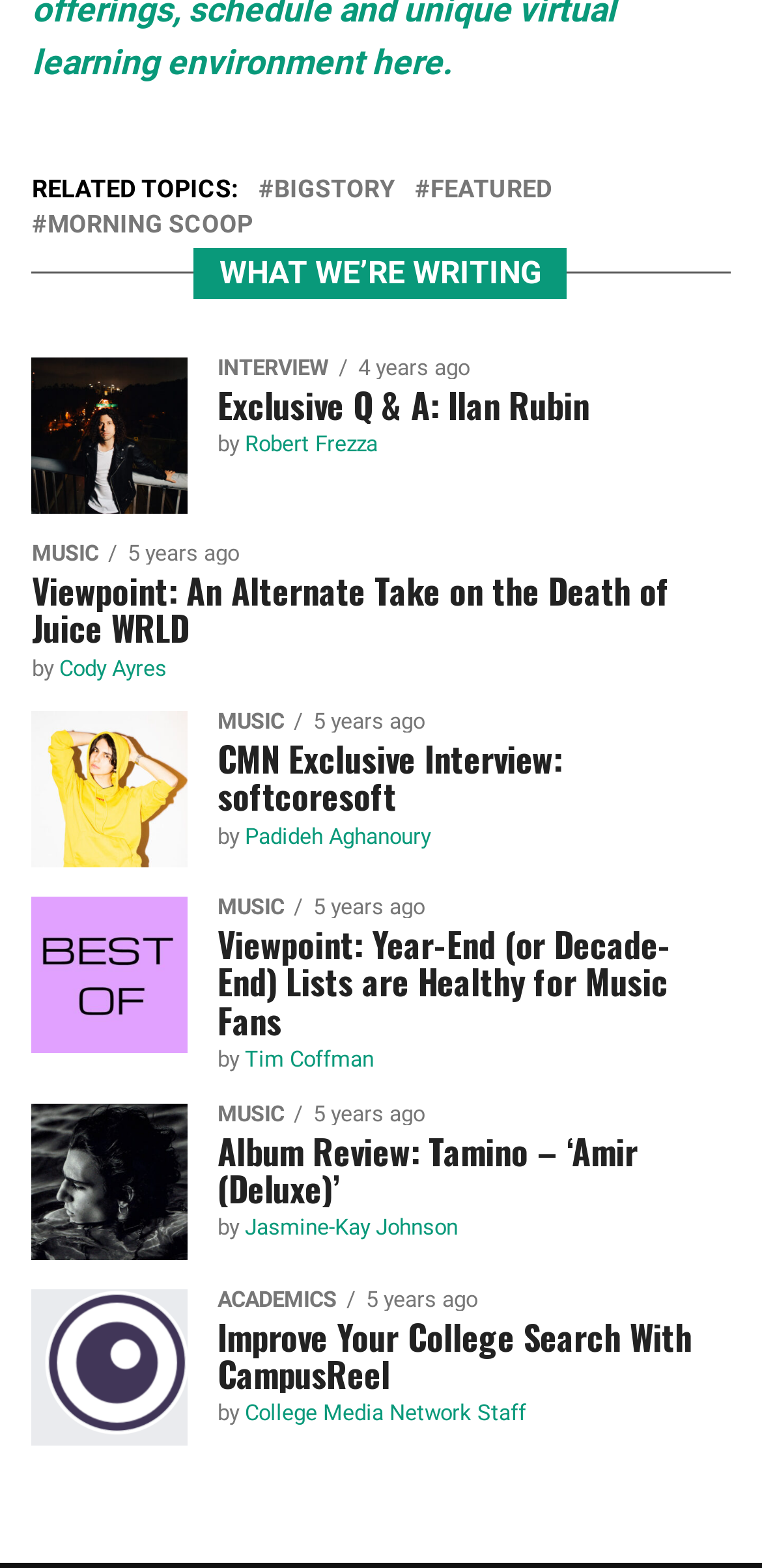Locate the bounding box coordinates of the item that should be clicked to fulfill the instruction: "Check out the 'Viewpoint: An Alternate Take on the Death of Juice WRLD' article".

[0.042, 0.365, 0.958, 0.413]